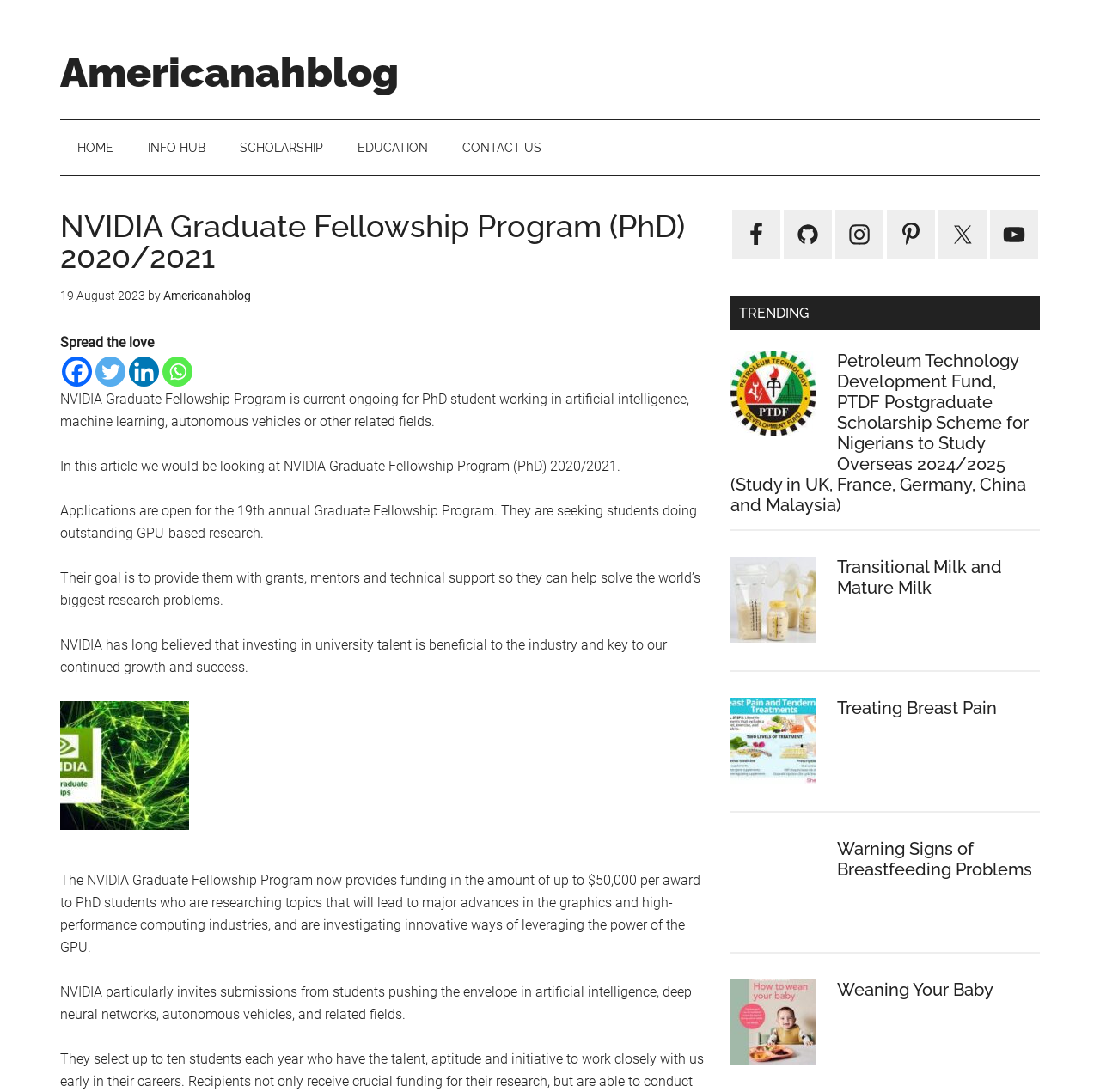Can you look at the image and give a comprehensive answer to the question:
How many trending articles are listed?

I counted the number of trending articles listed, which are 'Petroleum Technology Development Fund, PTDF Postgraduate Scholarship Scheme for Nigerians to Study Overseas 2024/2025', 'Transitional Milk and Mature Milk', 'Treating Breast Pain', 'Warning Signs of Breastfeeding Problems', and 'Weaning Your Baby'.